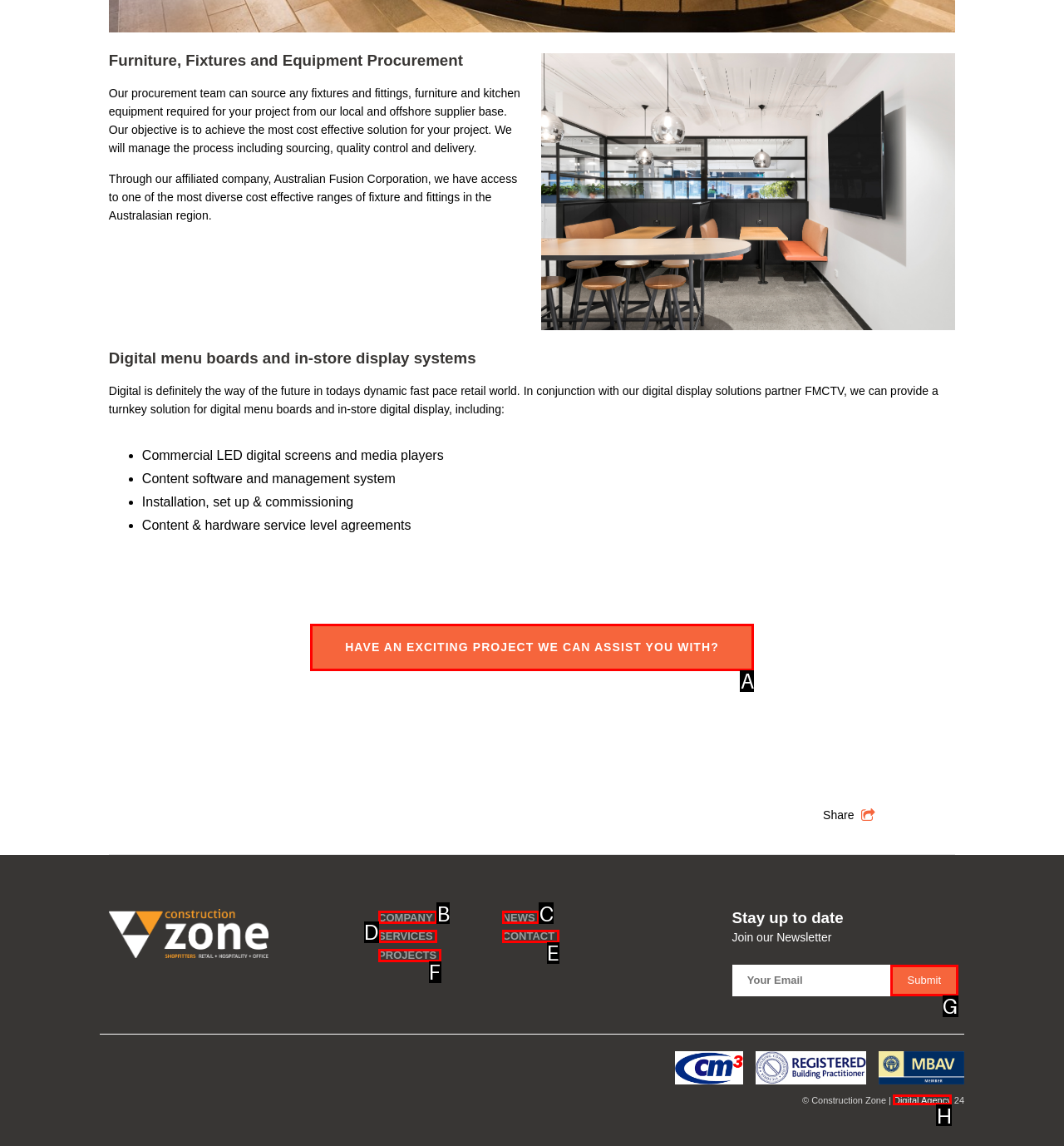Indicate the letter of the UI element that should be clicked to accomplish the task: Click on 'Submit'. Answer with the letter only.

G